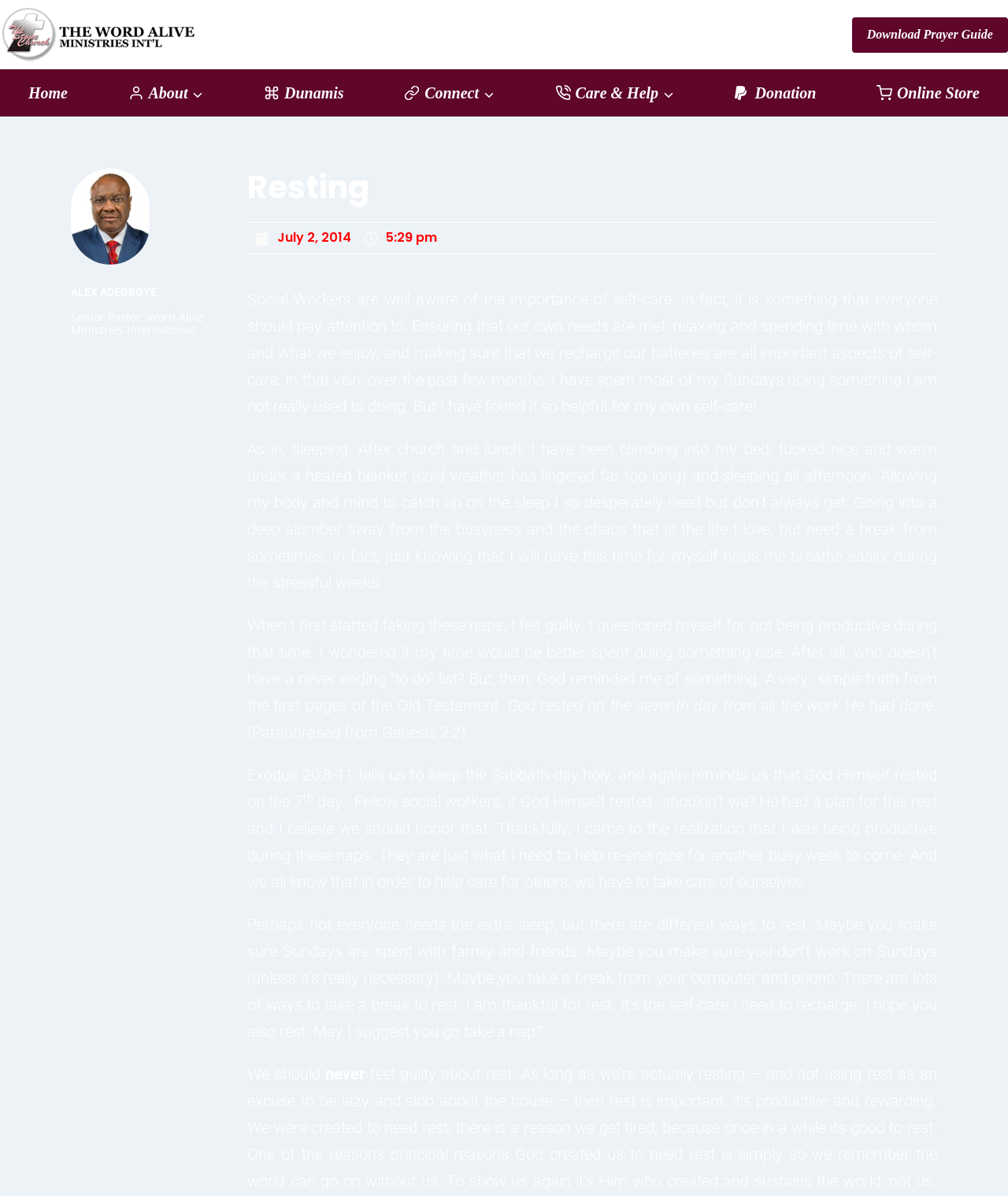What is the name of the ministry?
Answer the question with a detailed explanation, including all necessary information.

The question asks for the name of the ministry, which can be found in the link element 'Word Alive Ministries International' with bounding box coordinates [0.0, 0.007, 0.195, 0.052].